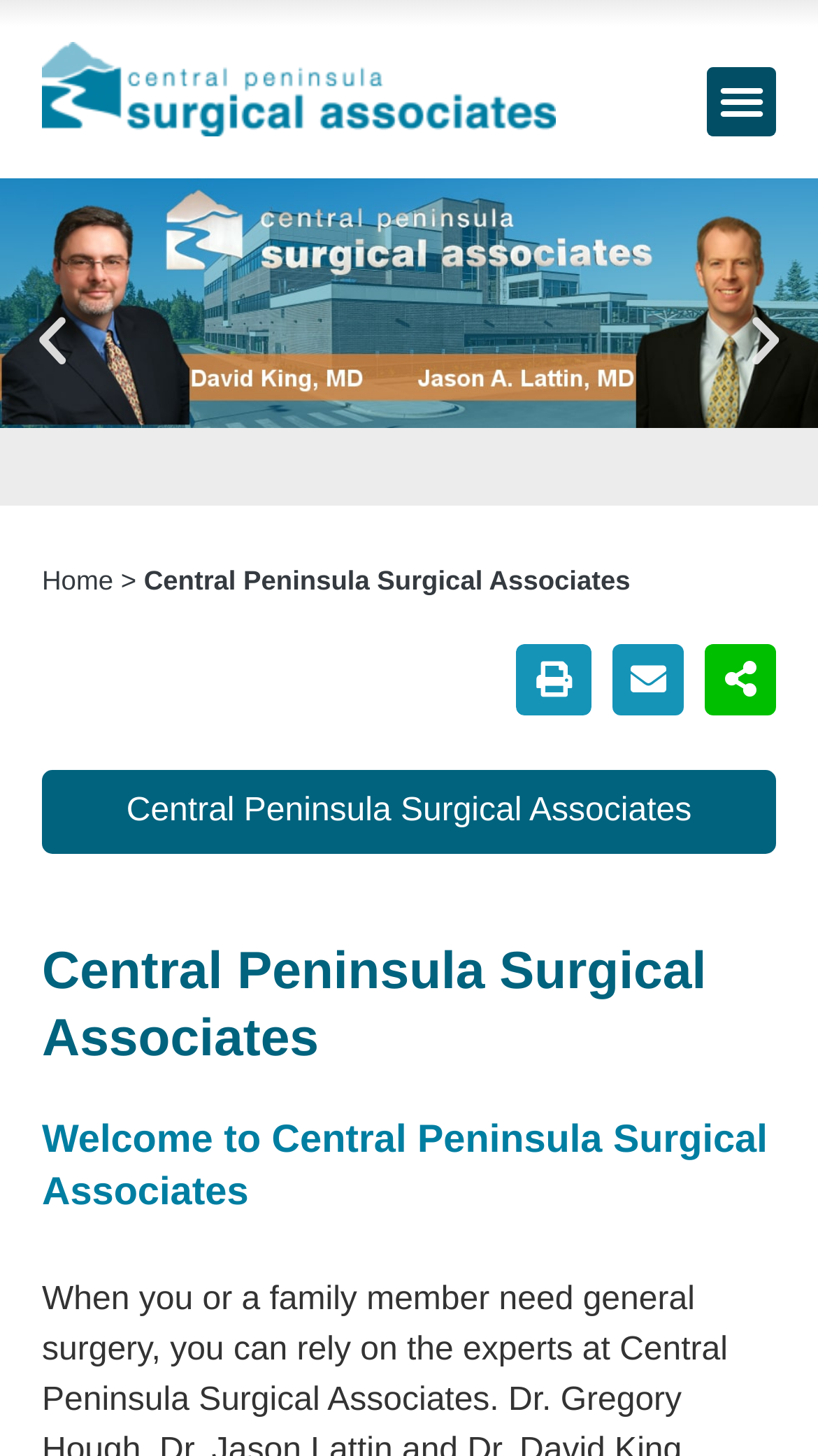Reply to the question with a brief word or phrase: What is the purpose of the 'Share on print' button?

Sharing on print